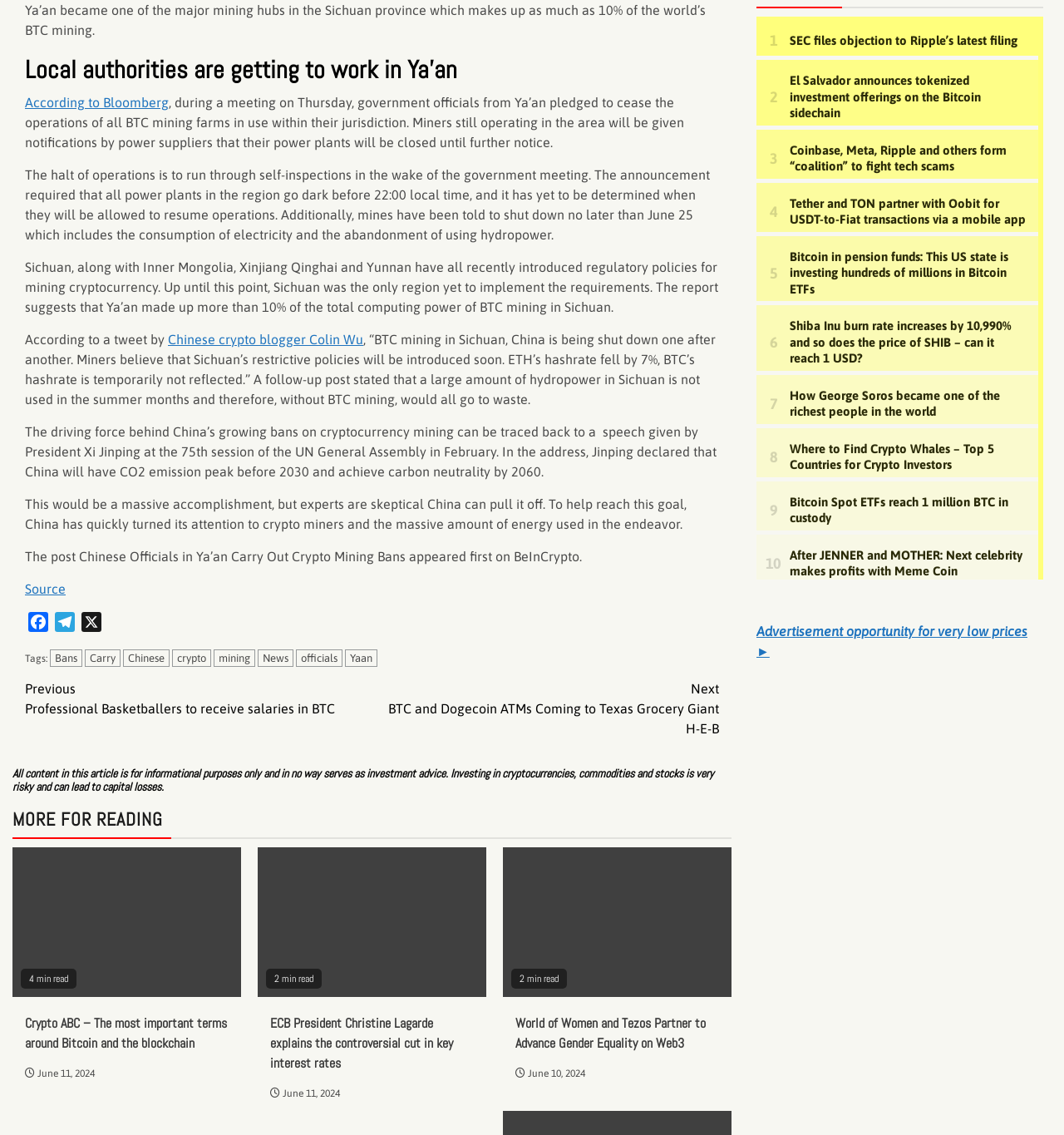Using the provided element description: "According to Bloomberg", identify the bounding box coordinates. The coordinates should be four floats between 0 and 1 in the order [left, top, right, bottom].

[0.023, 0.083, 0.159, 0.097]